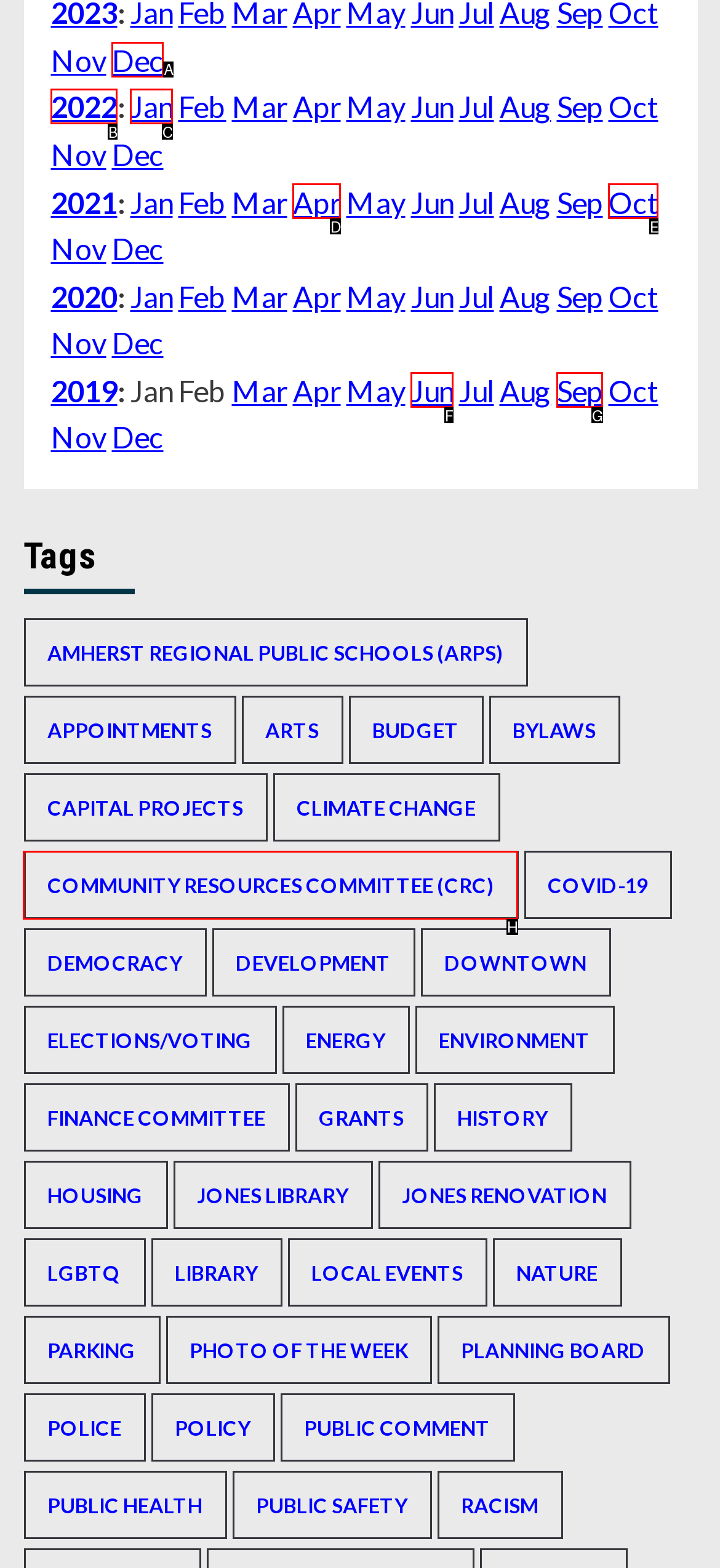Identify the HTML element that best matches the description: Community Resources Committee (CRC). Provide your answer by selecting the corresponding letter from the given options.

H